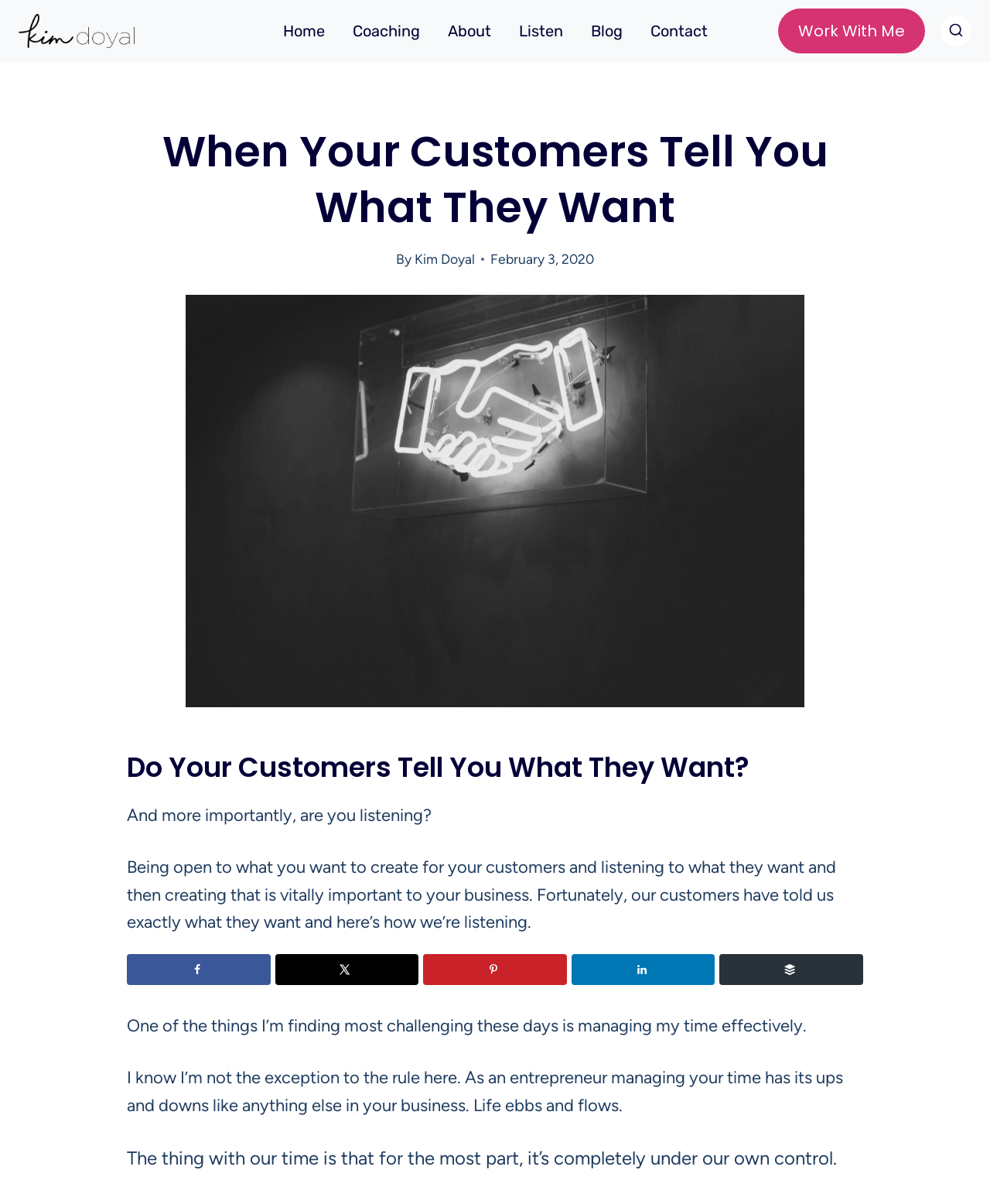Provide your answer in a single word or phrase: 
What is the topic of the article?

Listening to customers